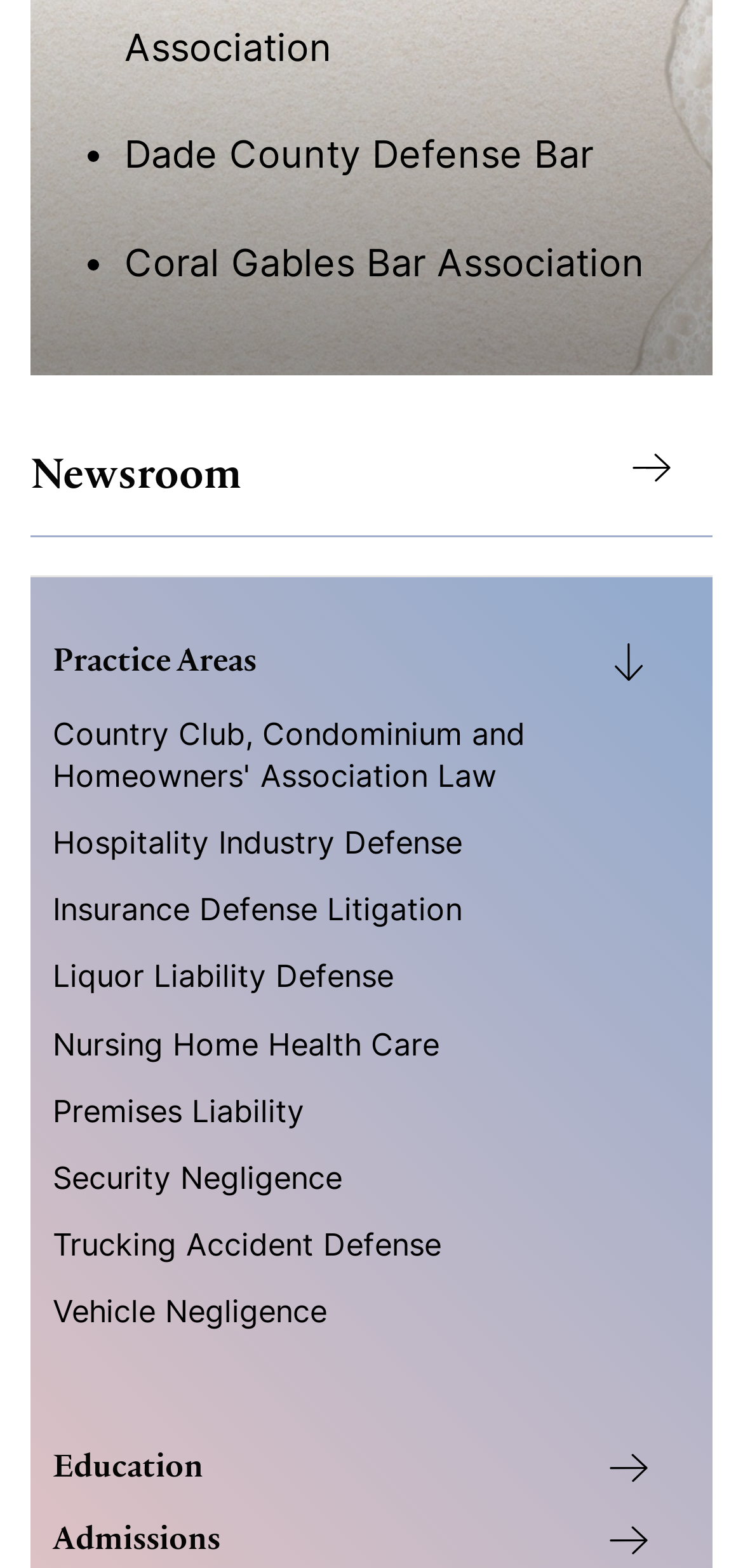How many headings are there on the page?
Using the visual information, answer the question in a single word or phrase.

4